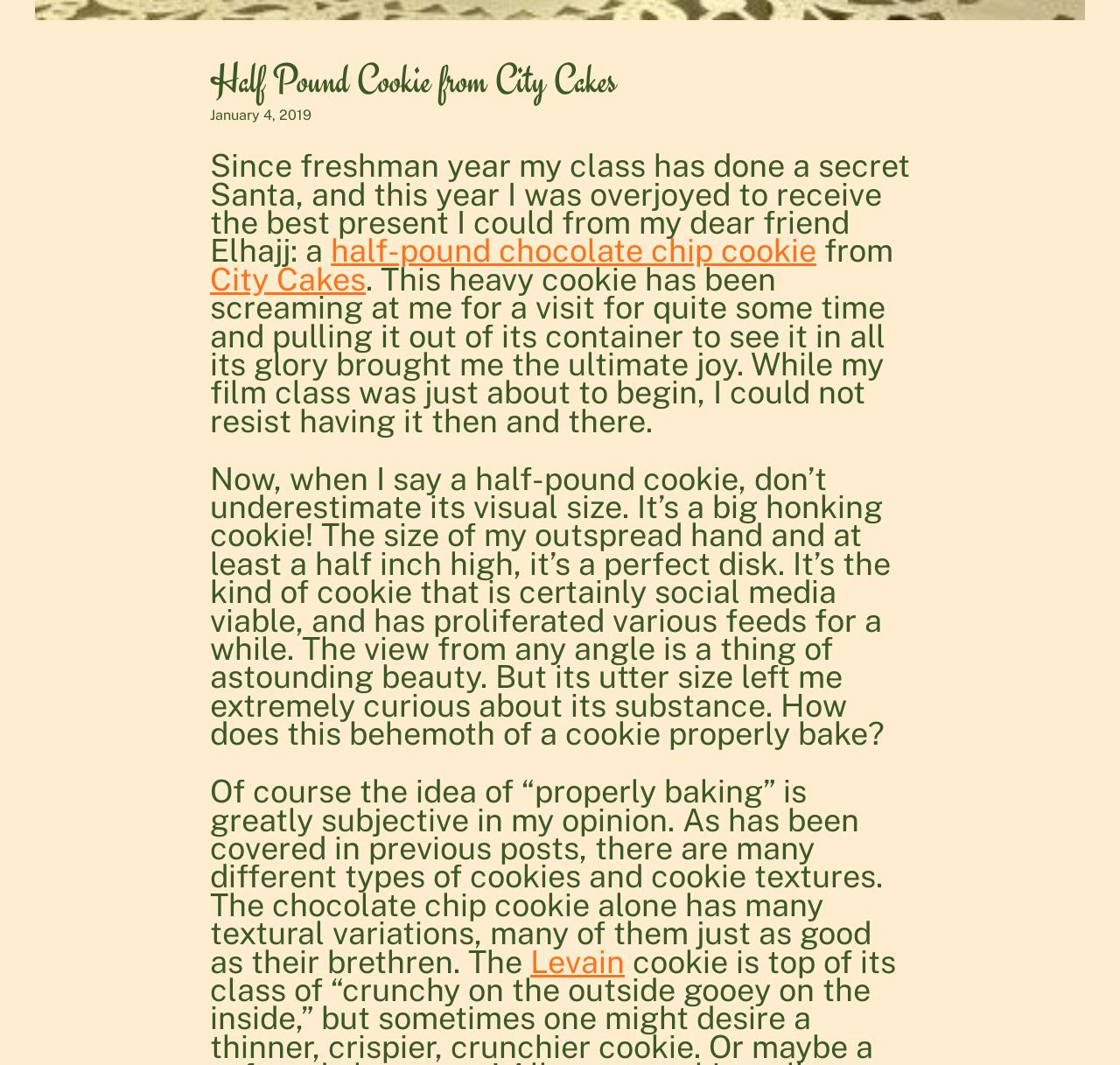Determine the bounding box coordinates (top-left x, top-left y, bottom-right x, bottom-right y) of the UI element described in the following text: City Cakes

[0.188, 0.245, 0.327, 0.279]